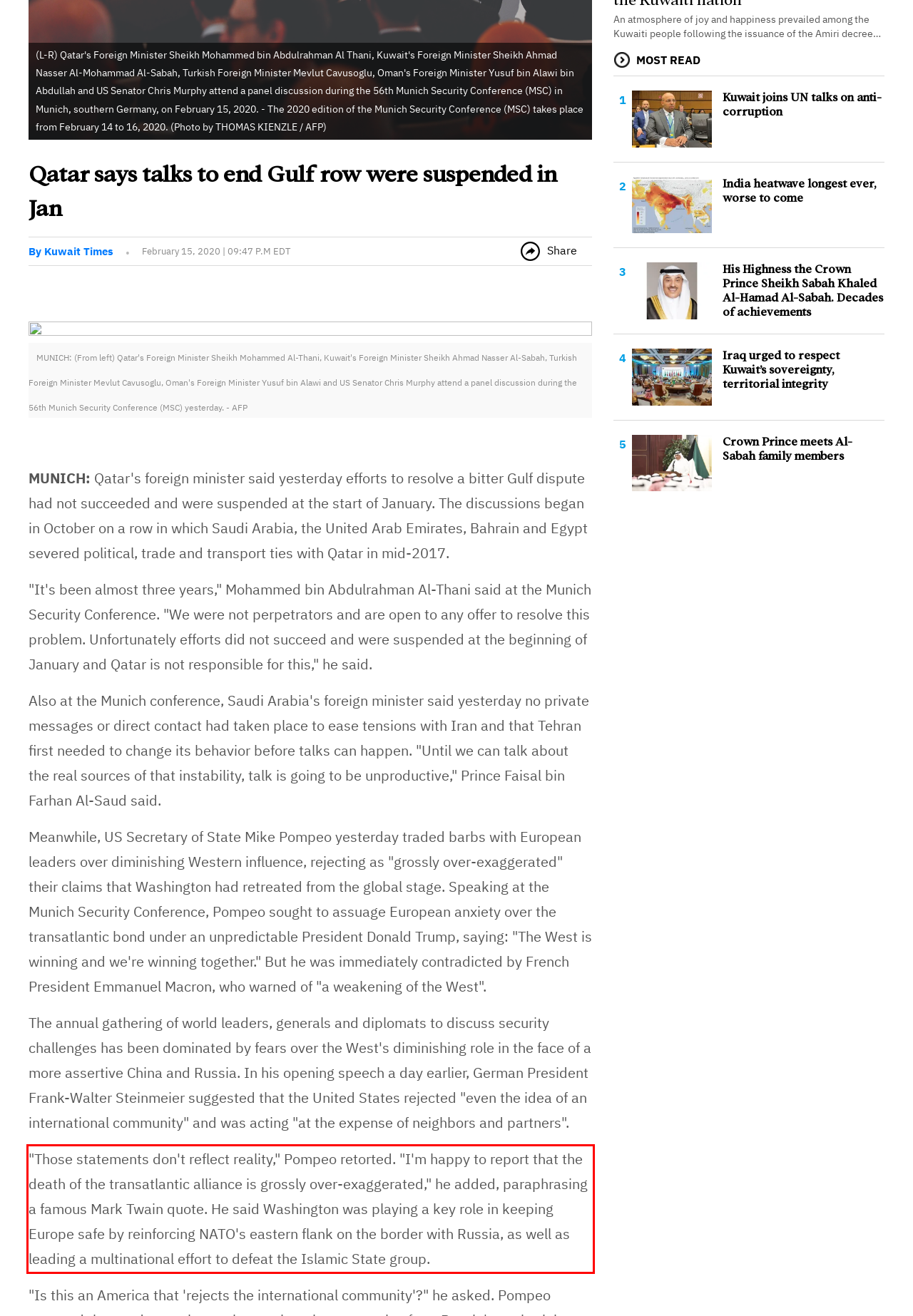You have a screenshot of a webpage with a red bounding box. Identify and extract the text content located inside the red bounding box.

"Those statements don't reflect reality," Pompeo retorted. "I'm happy to report that the death of the transatlantic alliance is grossly over-exaggerated," he added, paraphrasing a famous Mark Twain quote. He said Washington was playing a key role in keeping Europe safe by reinforcing NATO's eastern flank on the border with Russia, as well as leading a multinational effort to defeat the Islamic State group.